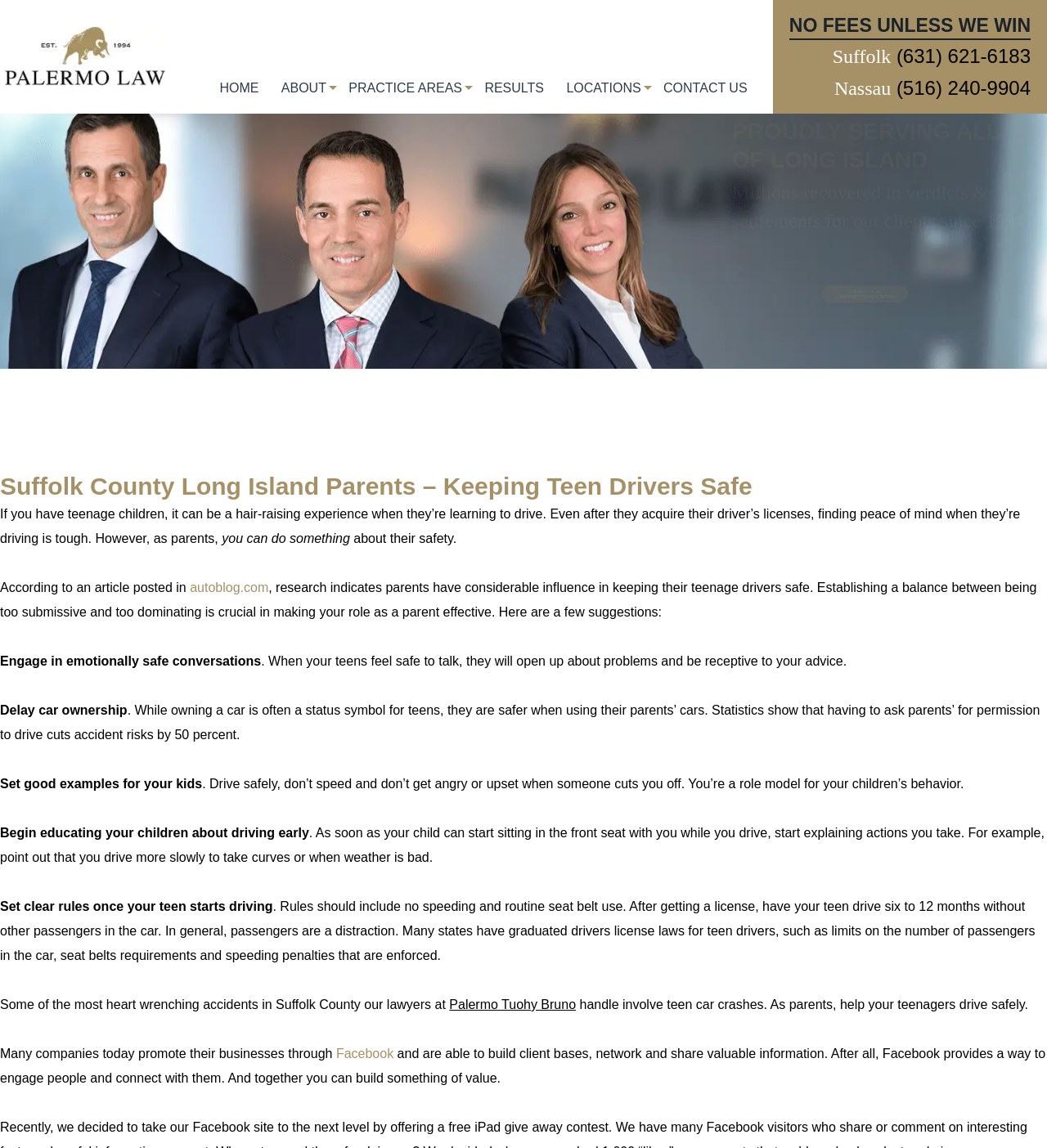Identify the bounding box coordinates of the region I need to click to complete this instruction: "Read the article about Galvanizing Paint".

None